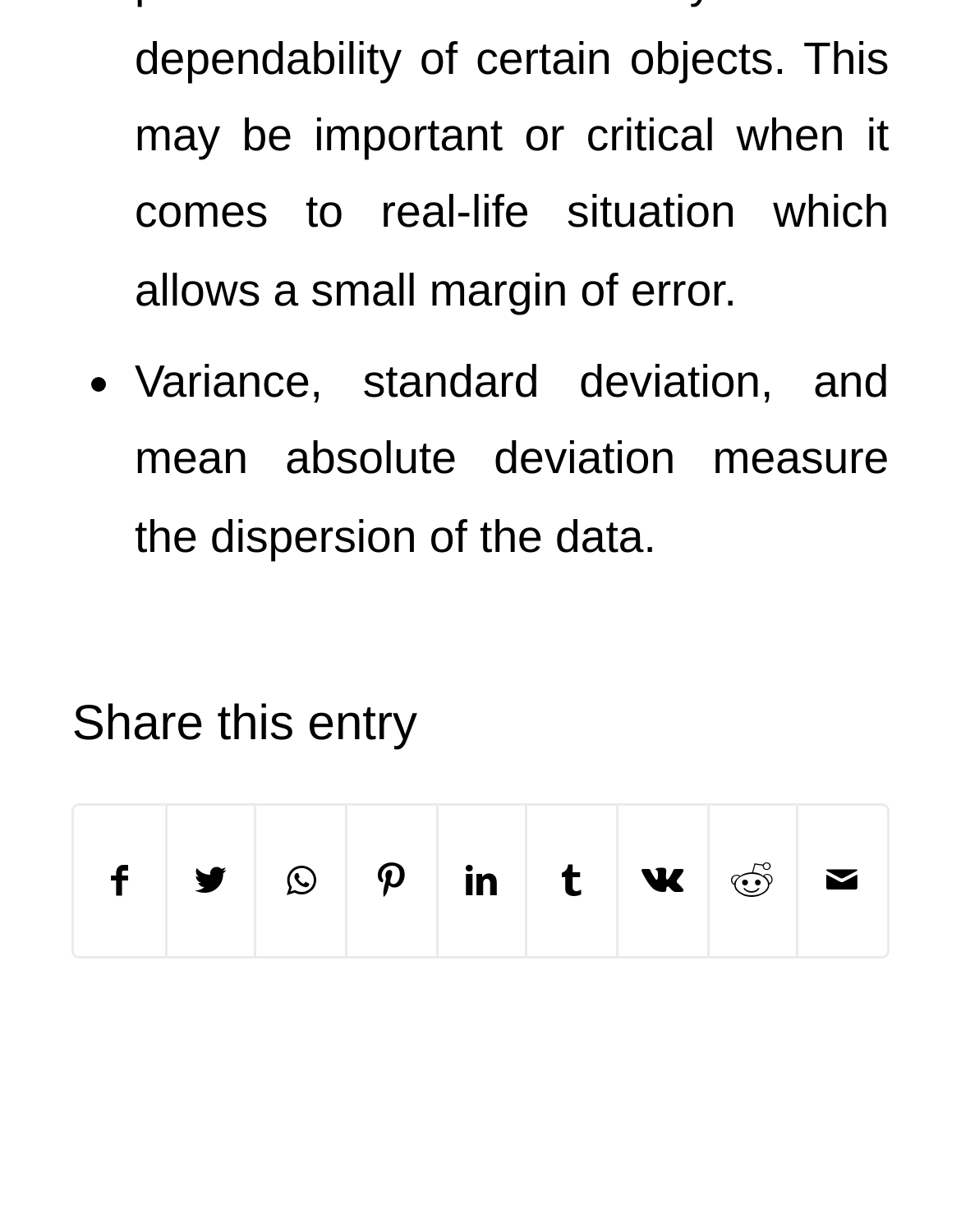Please determine the bounding box coordinates of the element to click on in order to accomplish the following task: "Share on Facebook". Ensure the coordinates are four float numbers ranging from 0 to 1, i.e., [left, top, right, bottom].

[0.078, 0.654, 0.171, 0.776]